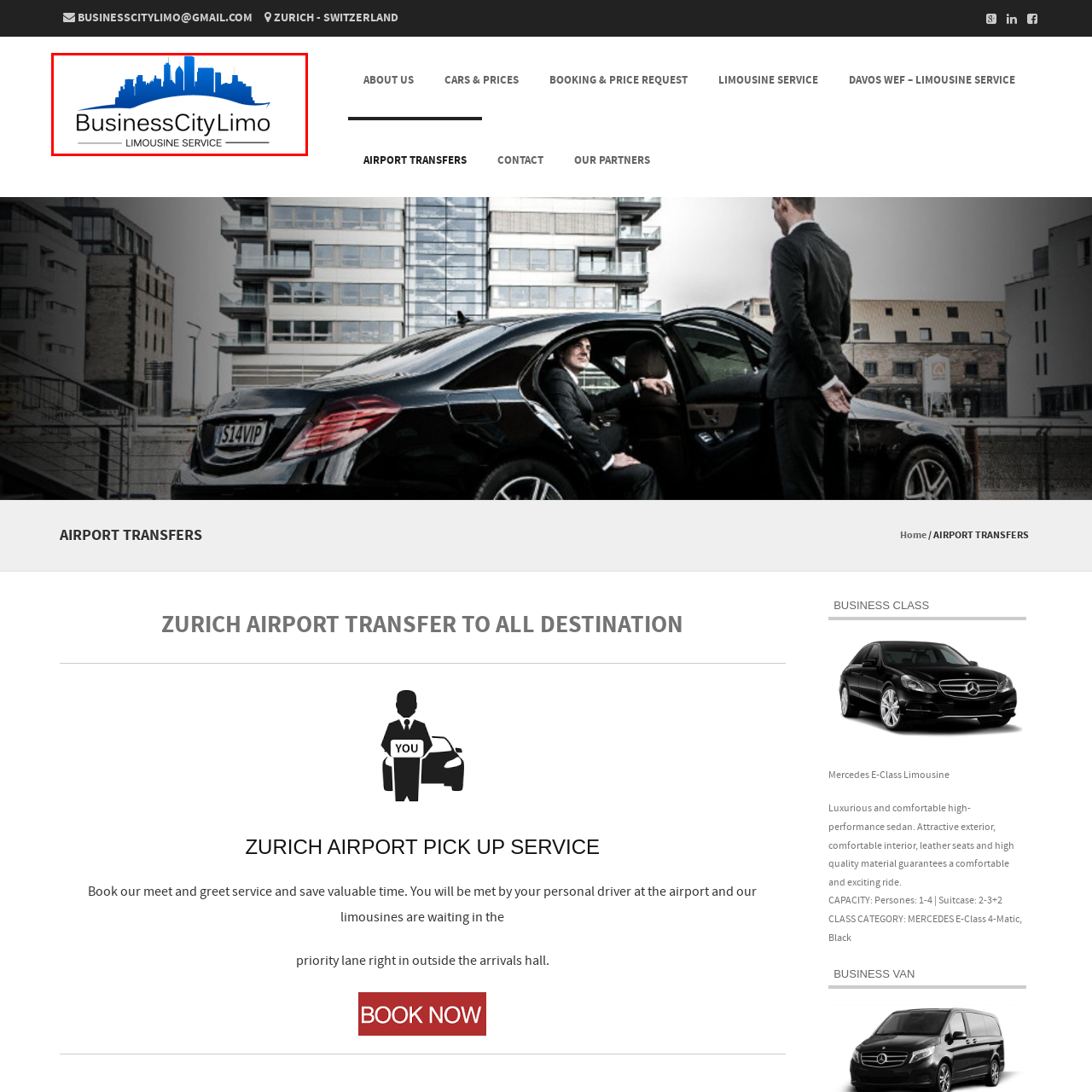Offer an in-depth description of the image encased within the red bounding lines.

The image showcases the logo of "BusinessCityLimo," a premium limousine service based in Zurich, Switzerland. The design features a sleek silhouette of a city skyline in a vibrant blue, symbolizing urban sophistication and luxury. Below the skyline, the text "BusinessCityLimo" is prominently displayed in a modern font, establishing the brand's identity as a provider of executive transportation solutions. The tagline "LIMOUSINE SERVICE" further emphasizes the nature of their offerings, catering to VIP and business clientele seeking high-quality travel experiences. The overall aesthetic conveys professionalism and elegance, appealing to customers looking for reliable and stylish transportation options.